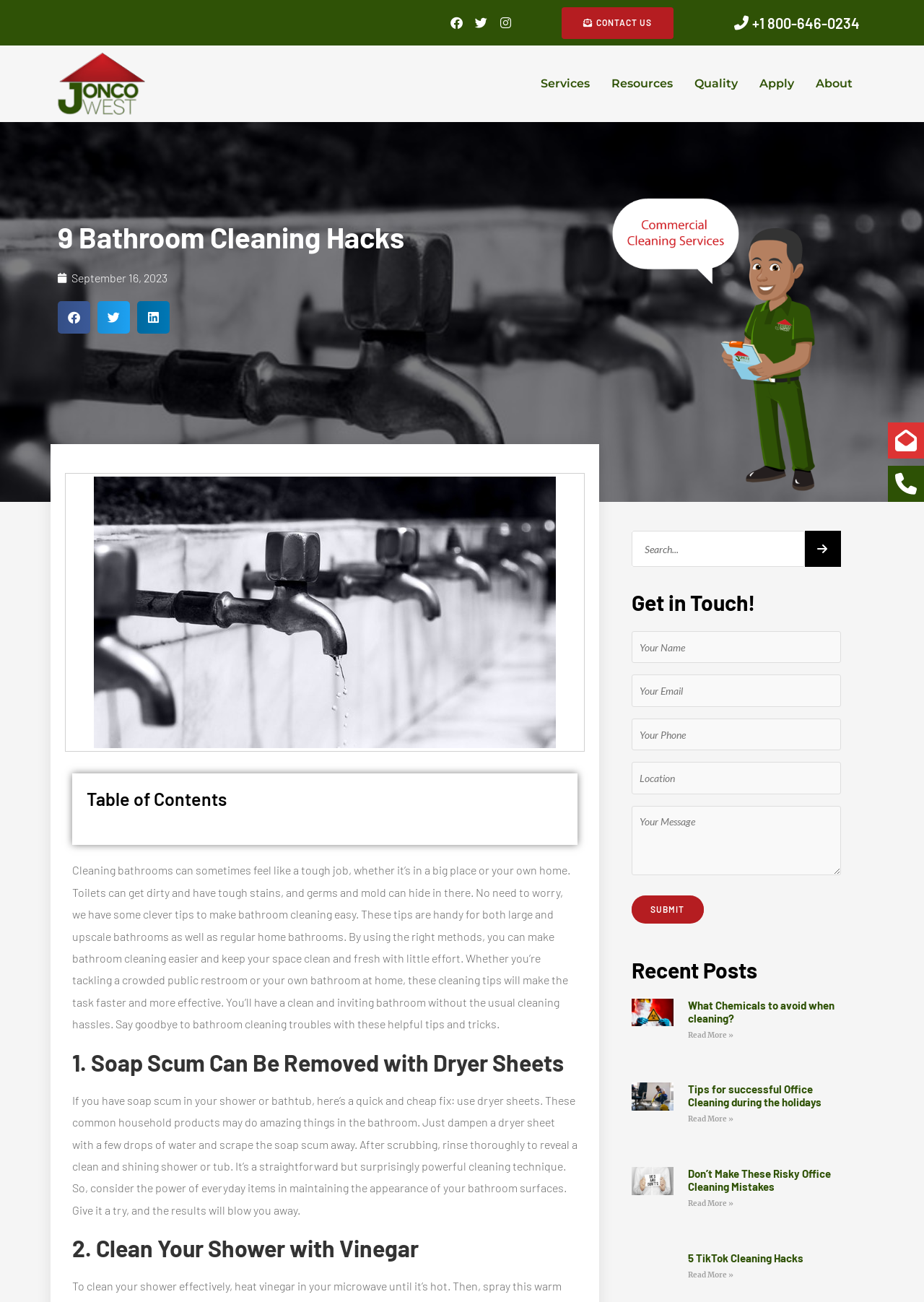Using the given description, provide the bounding box coordinates formatted as (top-left x, top-left y, bottom-right x, bottom-right y), with all values being floating point numbers between 0 and 1. Description: alt="Joncowest Commercial Cleaning Services"

[0.634, 0.138, 0.945, 0.385]